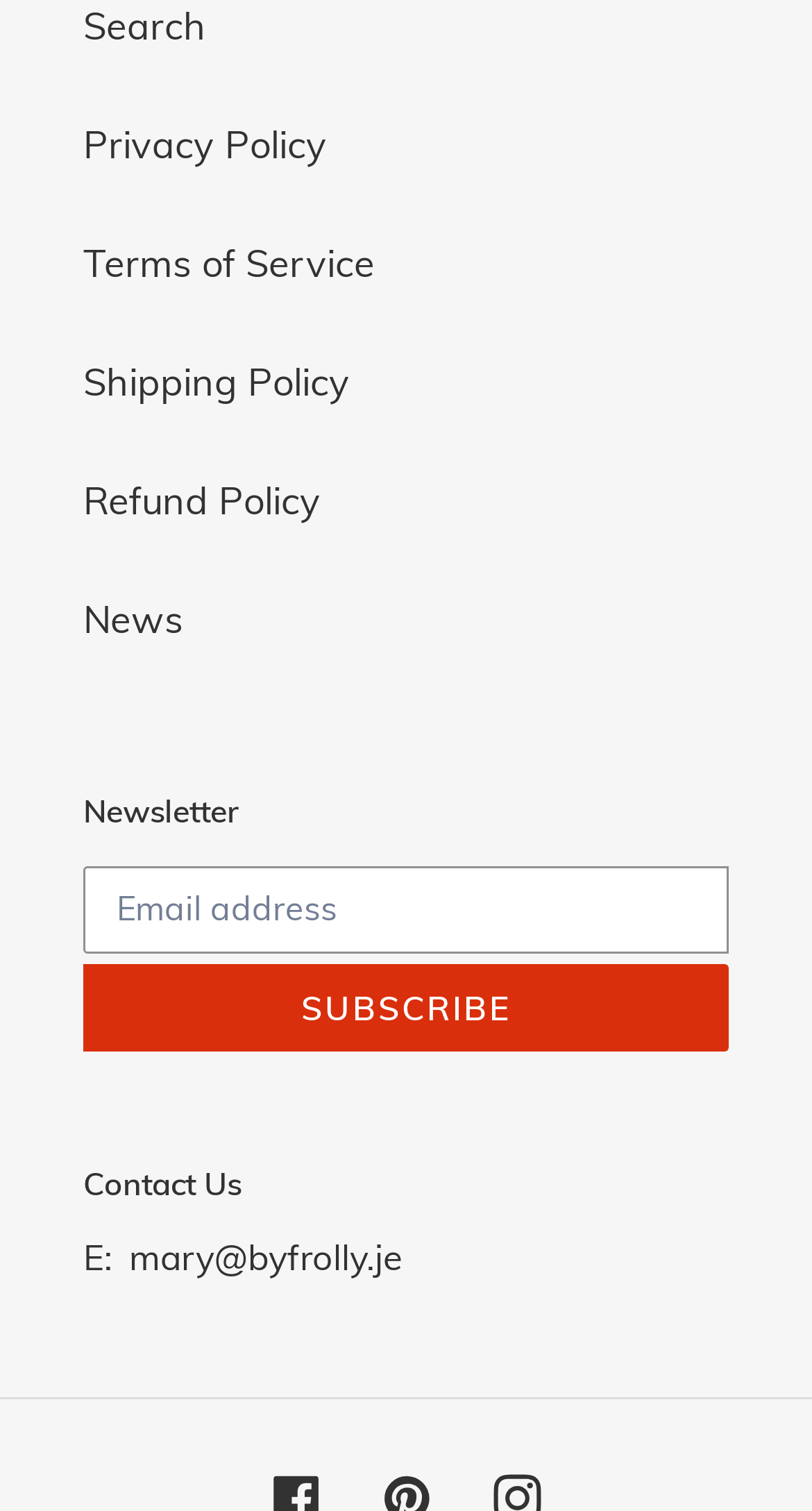Give a one-word or short phrase answer to this question: 
What is the purpose of the textbox?

Email address